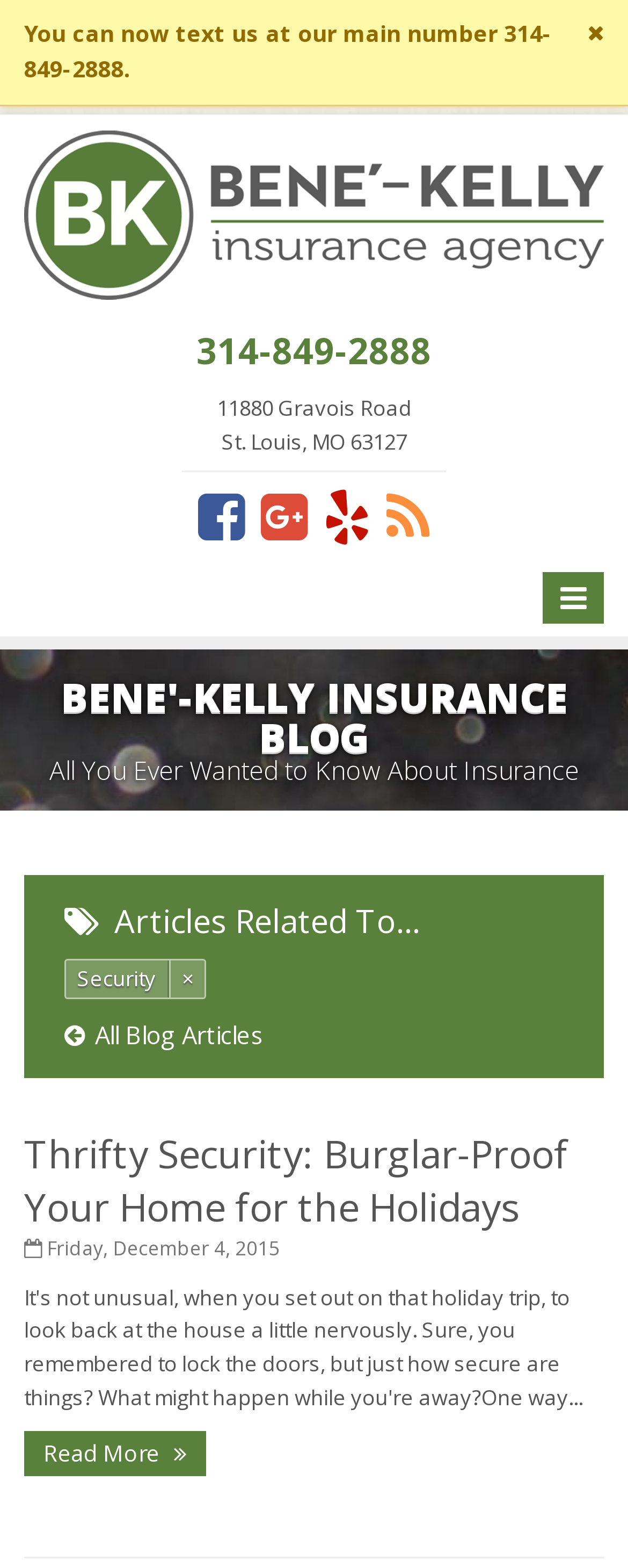Carefully examine the image and provide an in-depth answer to the question: How many social media links are there?

I found the social media links by examining the links in the LayoutTable element, where I saw links with the text 'Facebook (opens in a new tab)', 'Google Plus (opens in a new tab)', and 'Yelp (opens in a new tab)'.